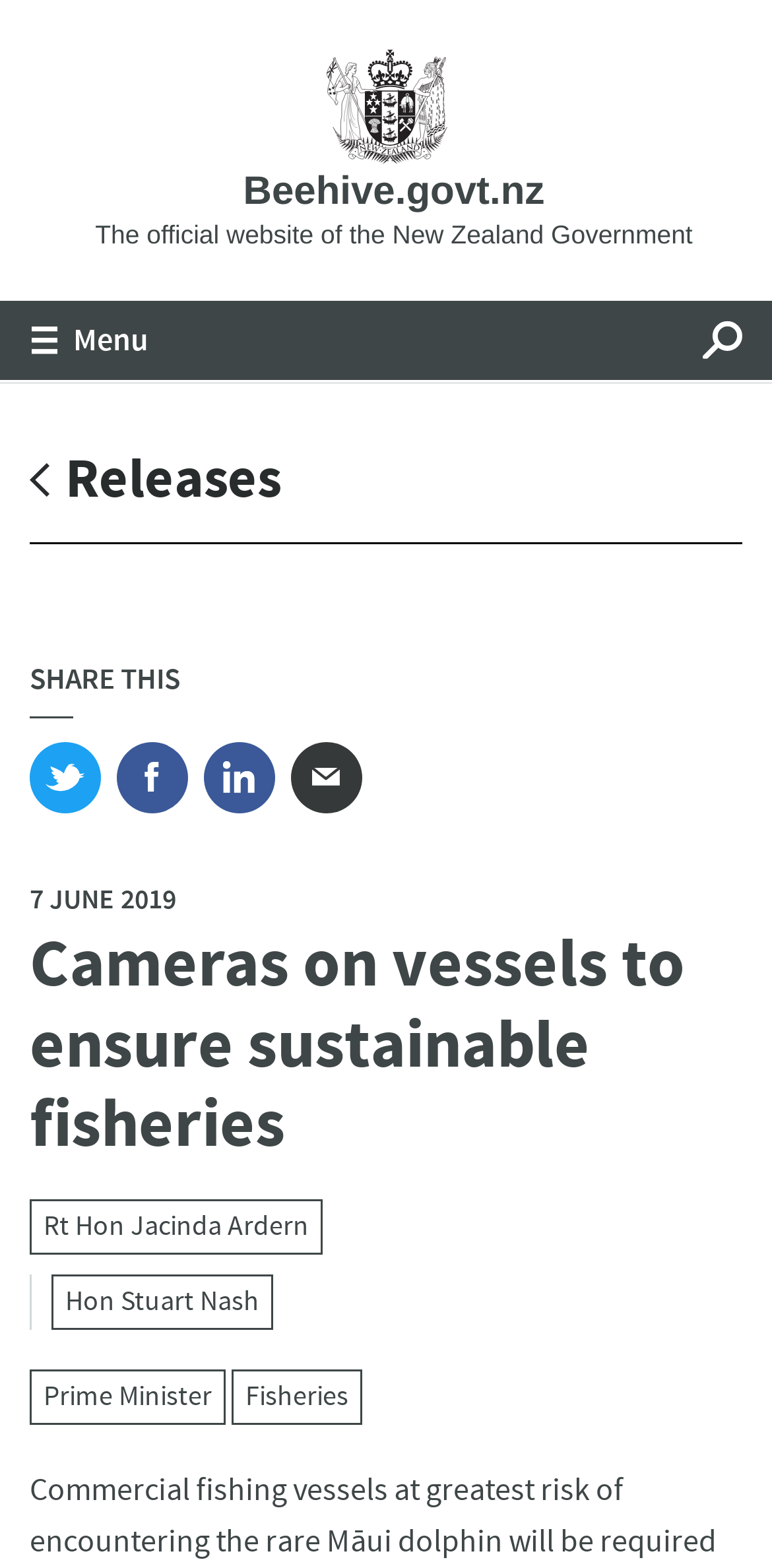Specify the bounding box coordinates of the area that needs to be clicked to achieve the following instruction: "Go to 'Releases' page".

[0.038, 0.282, 0.364, 0.33]